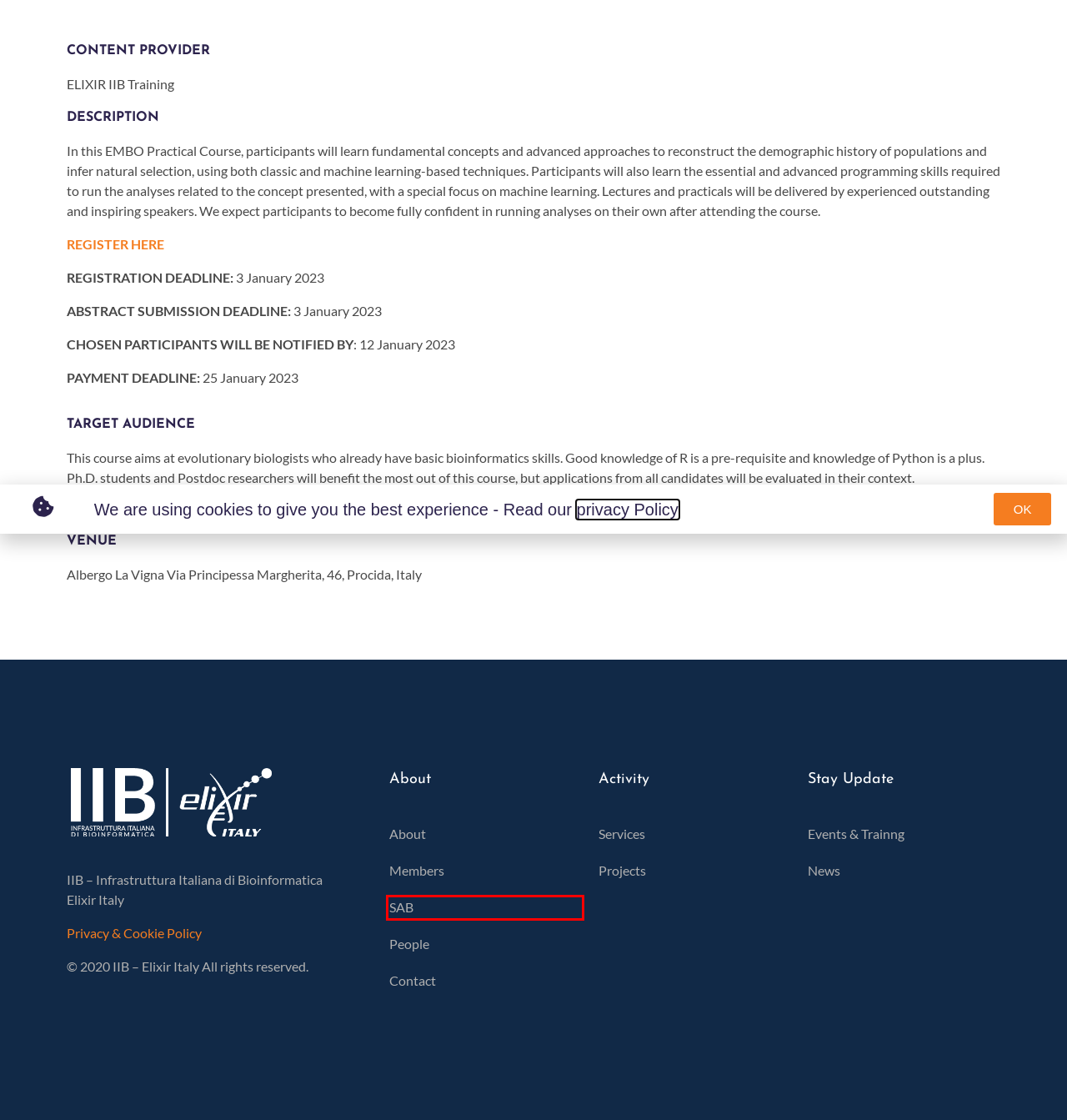Examine the screenshot of the webpage, noting the red bounding box around a UI element. Pick the webpage description that best matches the new page after the element in the red bounding box is clicked. Here are the candidates:
A. News - IIB | Elixir Italy
B. Scientific Advisory Board - IIB | Elixir Italy
C. Training - IIB | Elixir Italy
D. People - IIB | Elixir Italy
E. Member Institution - IIB | Elixir Italy
F. Privacy Policy - IIB | Elixir Italy
G. Home - IIB | Elixir Italy
H. Projects - IIB | Elixir Italy

B